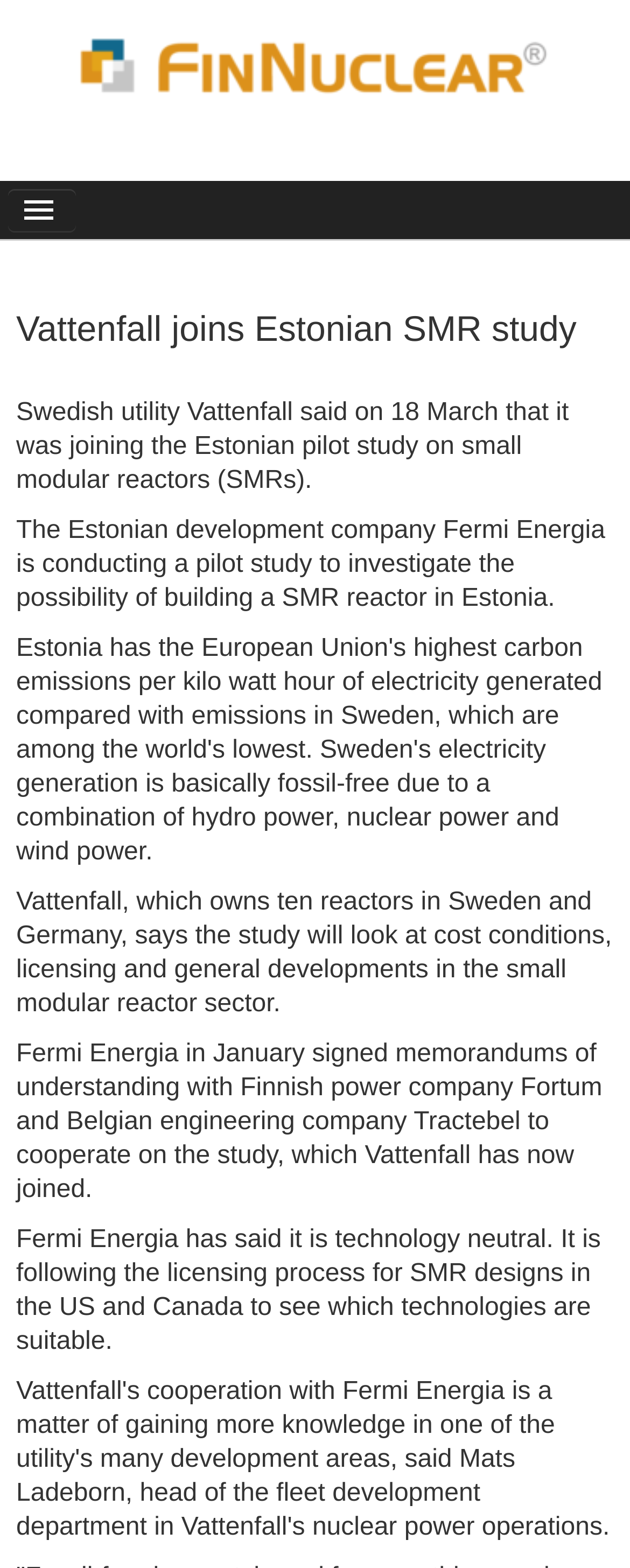Which company signed memorandums of understanding with Fermi Energia in January?
Could you give a comprehensive explanation in response to this question?

The answer can be found in the fourth StaticText element, which states 'Fermi Energia in January signed memorandums of understanding with Finnish power company Fortum and Belgian engineering company Tractebel to cooperate on the study, which Vattenfall has now joined.'